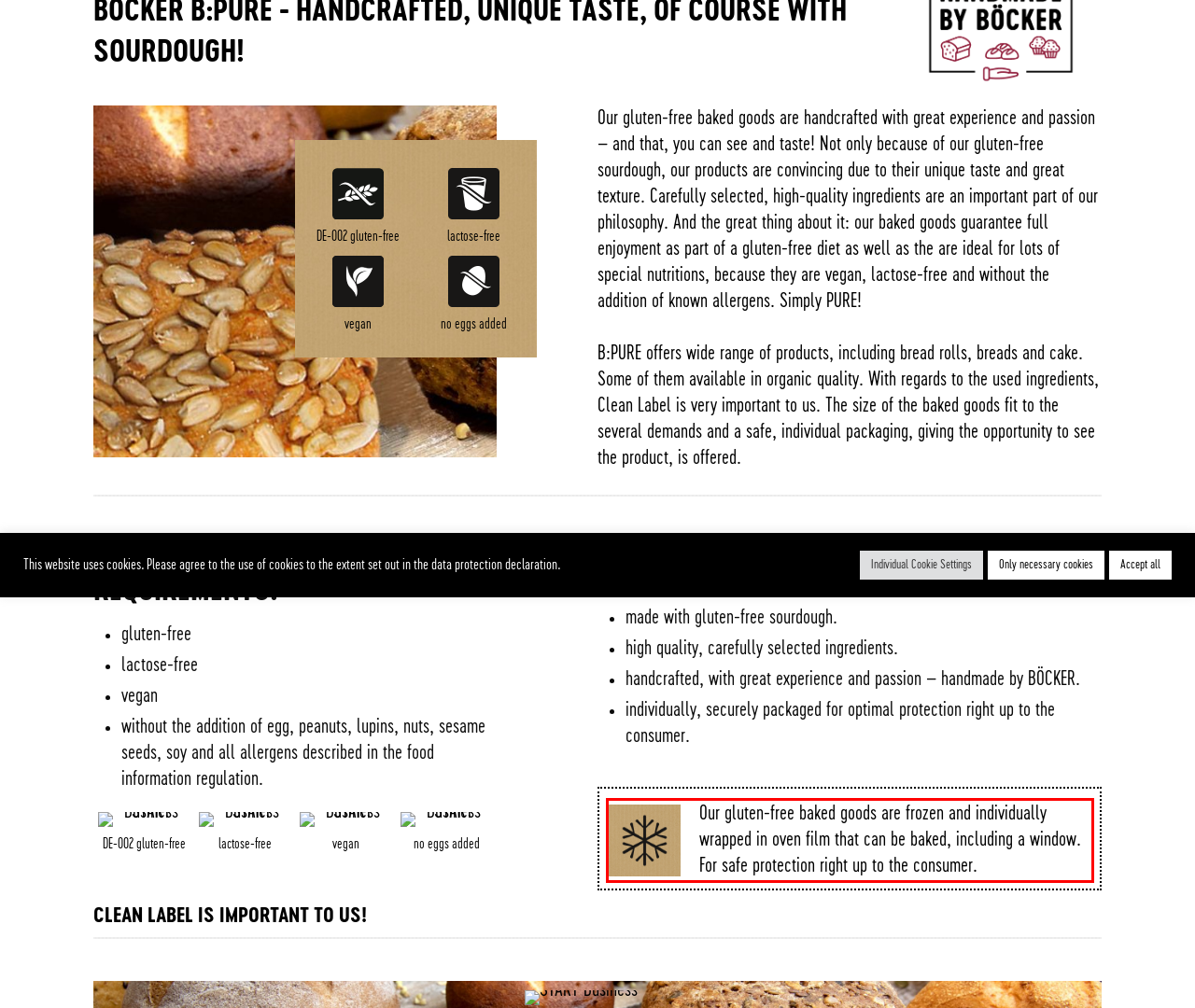Perform OCR on the text inside the red-bordered box in the provided screenshot and output the content.

Our gluten-free baked goods are frozen and individually wrapped in oven film that can be baked, including a window. For safe protection right up to the consumer.